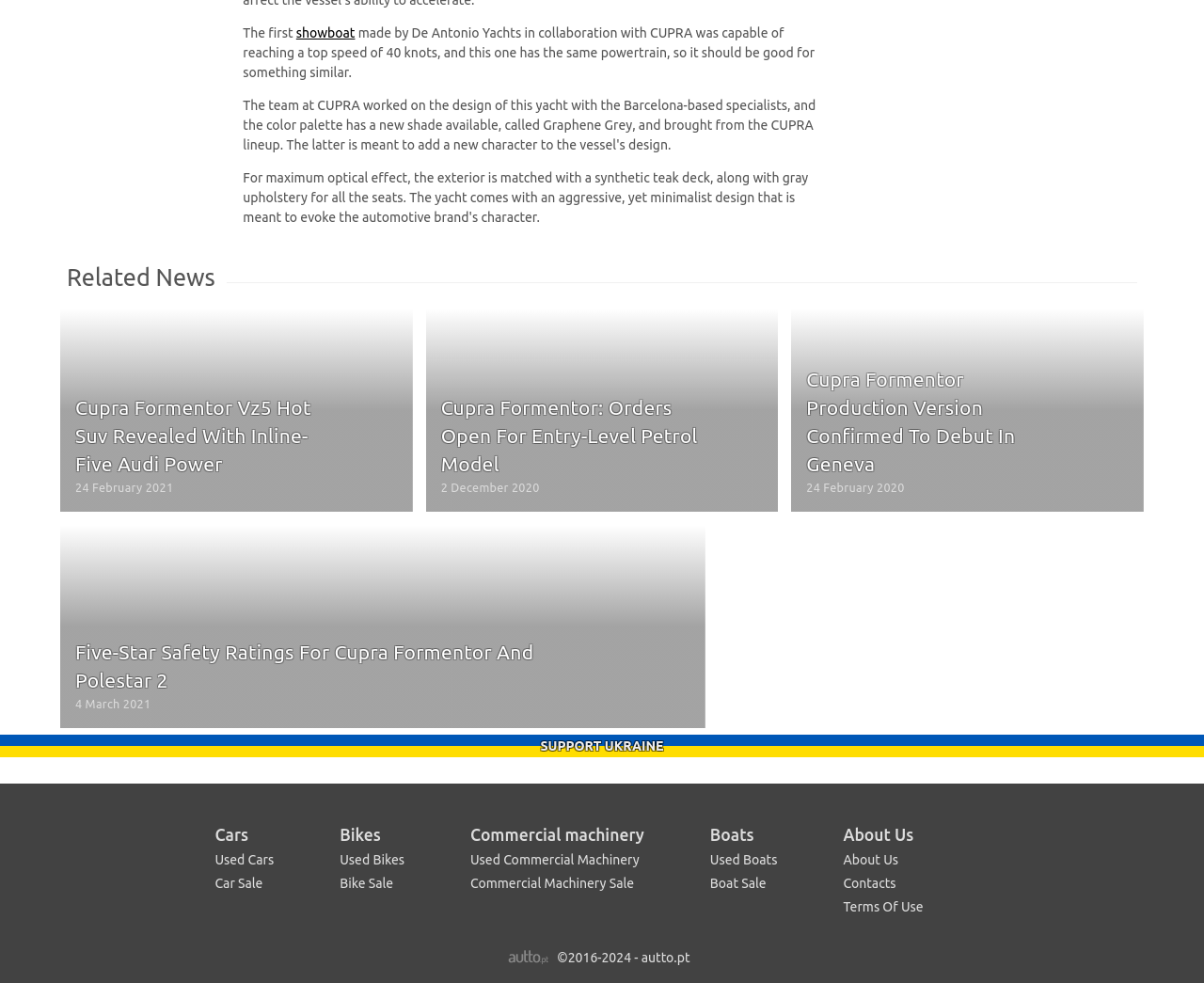Extract the bounding box coordinates of the UI element described by: "Used Bikes". The coordinates should include four float numbers ranging from 0 to 1, e.g., [left, top, right, bottom].

[0.282, 0.867, 0.336, 0.882]